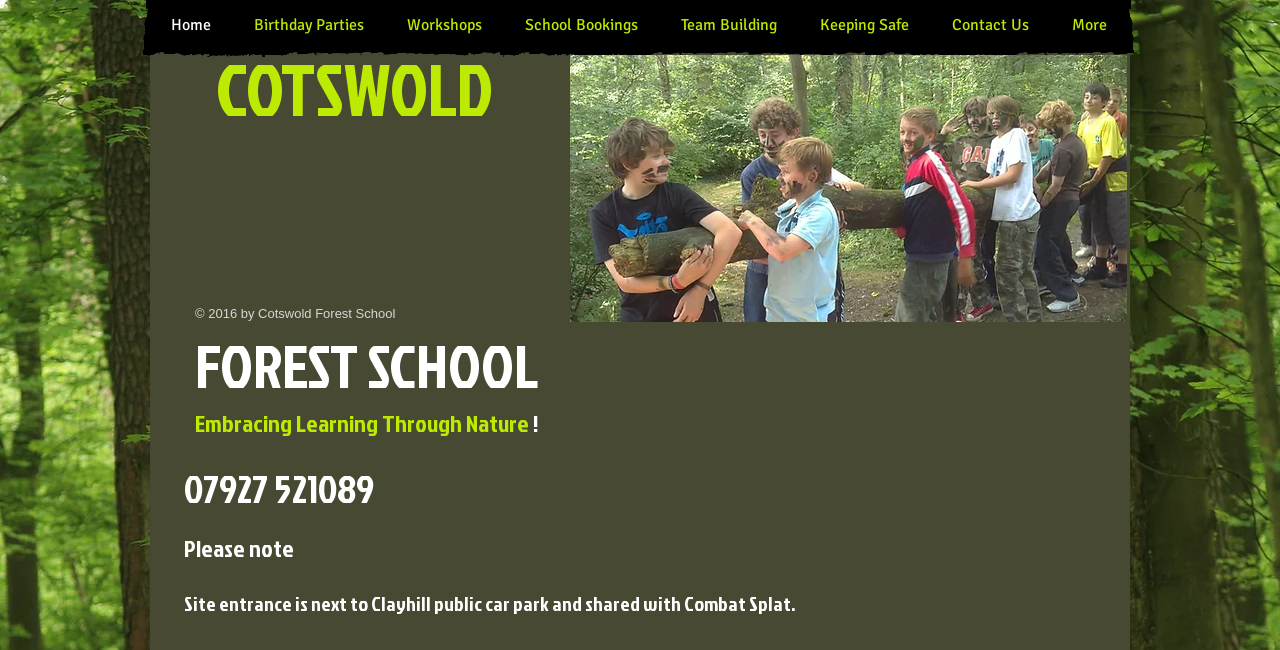Find the bounding box coordinates for the UI element that matches this description: "Workshops".

[0.301, 0.0, 0.393, 0.077]